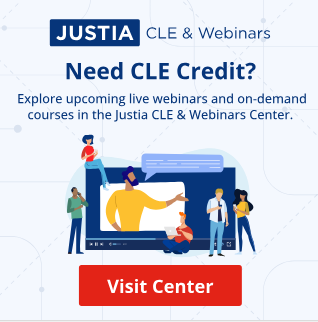Please give a concise answer to this question using a single word or phrase: 
What is the prominent text in the image?

Need CLE Credit?